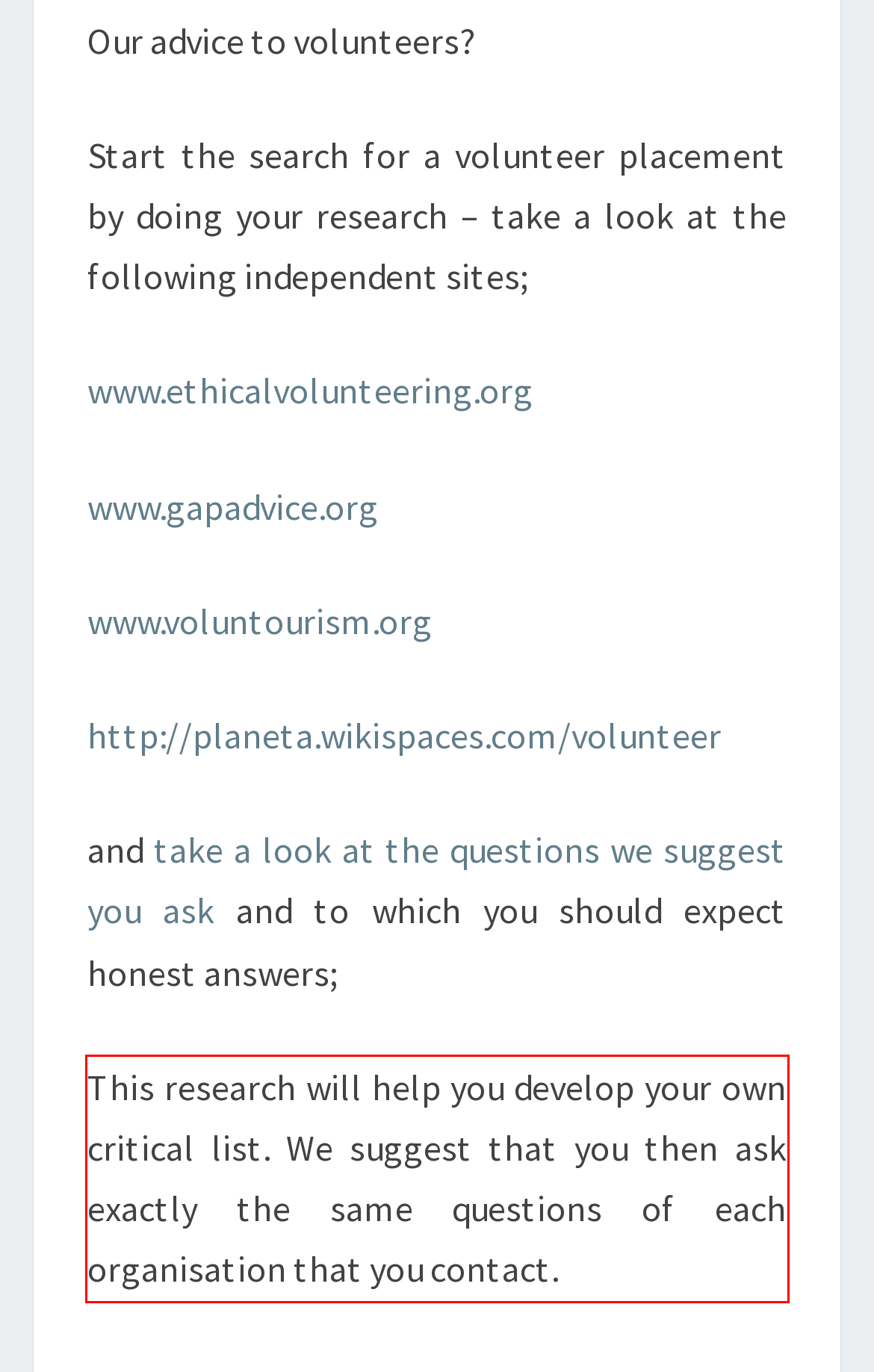Your task is to recognize and extract the text content from the UI element enclosed in the red bounding box on the webpage screenshot.

This research will help you develop your own critical list. We suggest that you then ask exactly the same questions of each organisation that you contact.